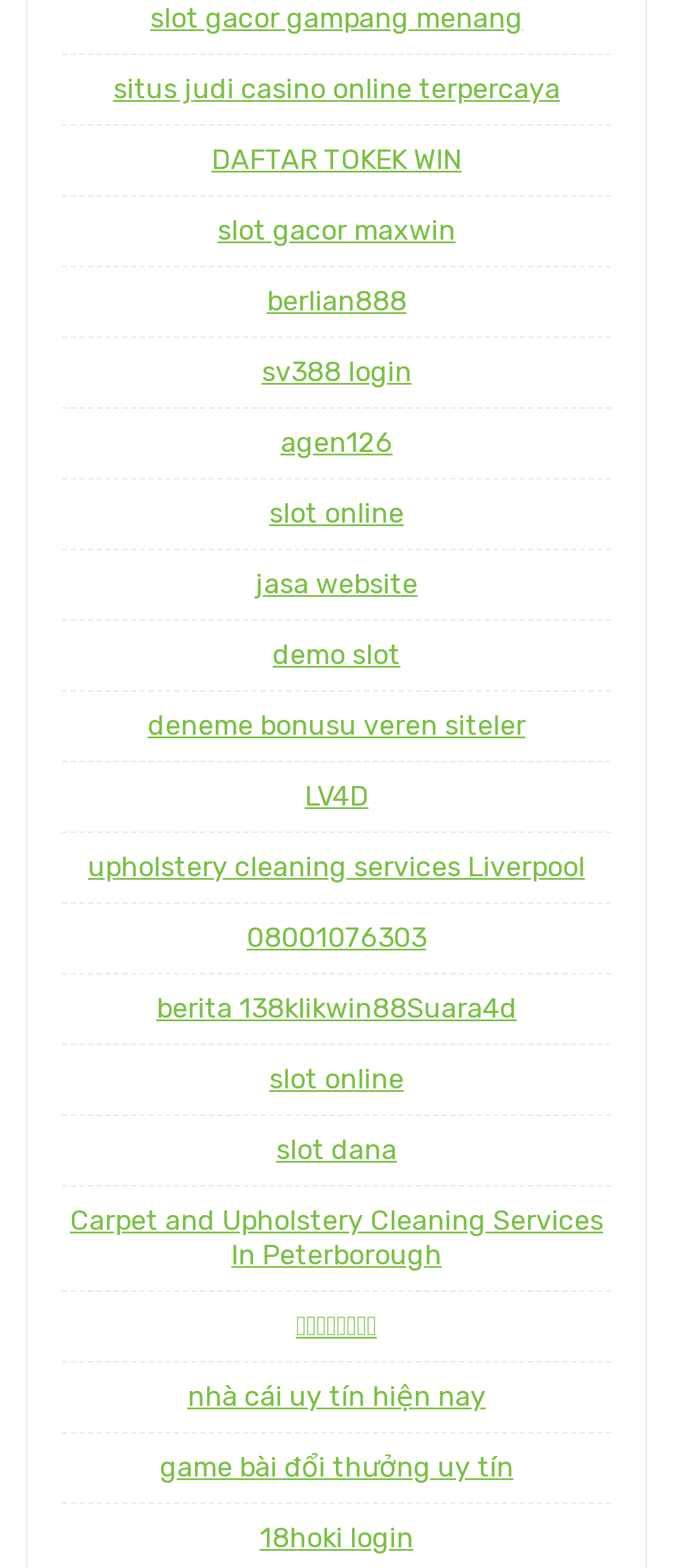Can you pinpoint the bounding box coordinates for the clickable element required for this instruction: "Explore 'slot online'"? The coordinates should be four float numbers between 0 and 1, i.e., [left, top, right, bottom].

[0.4, 0.317, 0.6, 0.338]